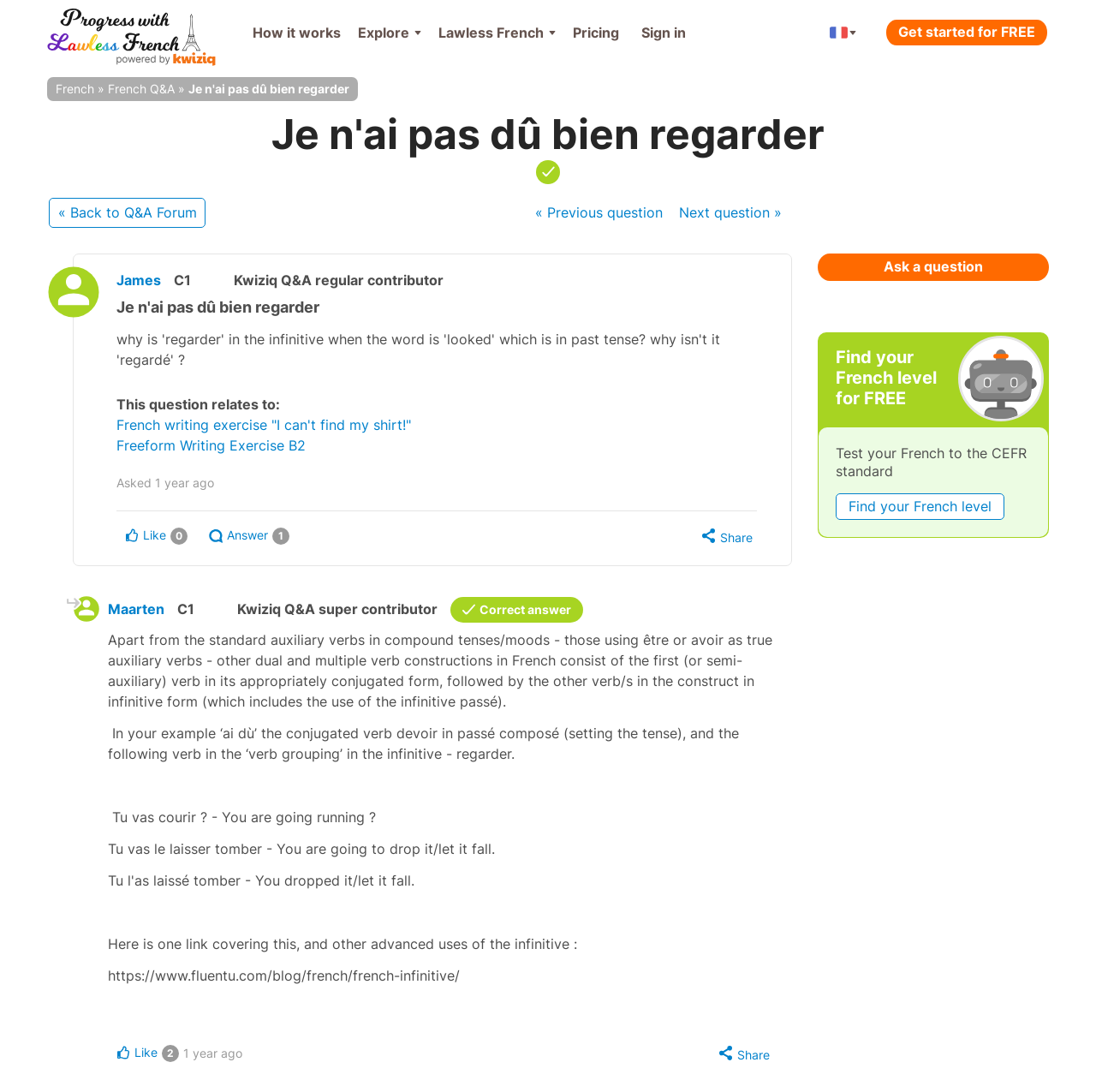Locate the bounding box coordinates of the element's region that should be clicked to carry out the following instruction: "Click on 'Get started for FREE'". The coordinates need to be four float numbers between 0 and 1, i.e., [left, top, right, bottom].

[0.807, 0.017, 0.957, 0.043]